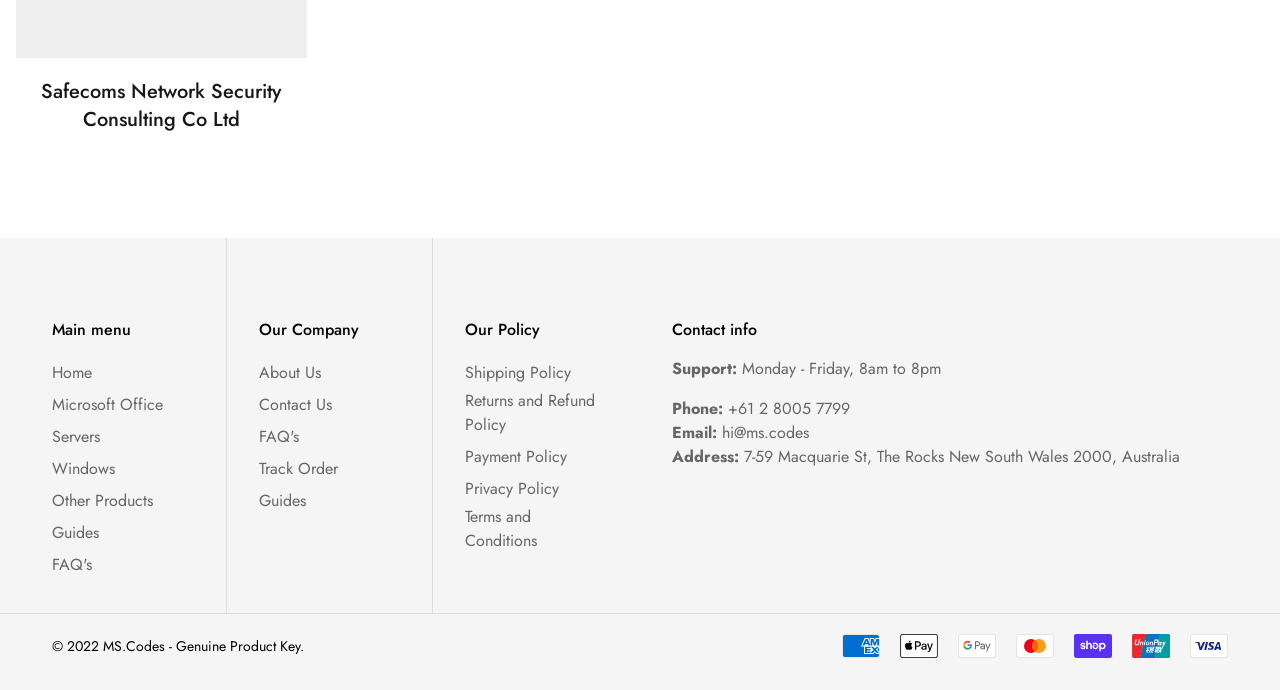Locate the bounding box coordinates of the clickable region to complete the following instruction: "Click on Home."

[0.041, 0.524, 0.072, 0.558]